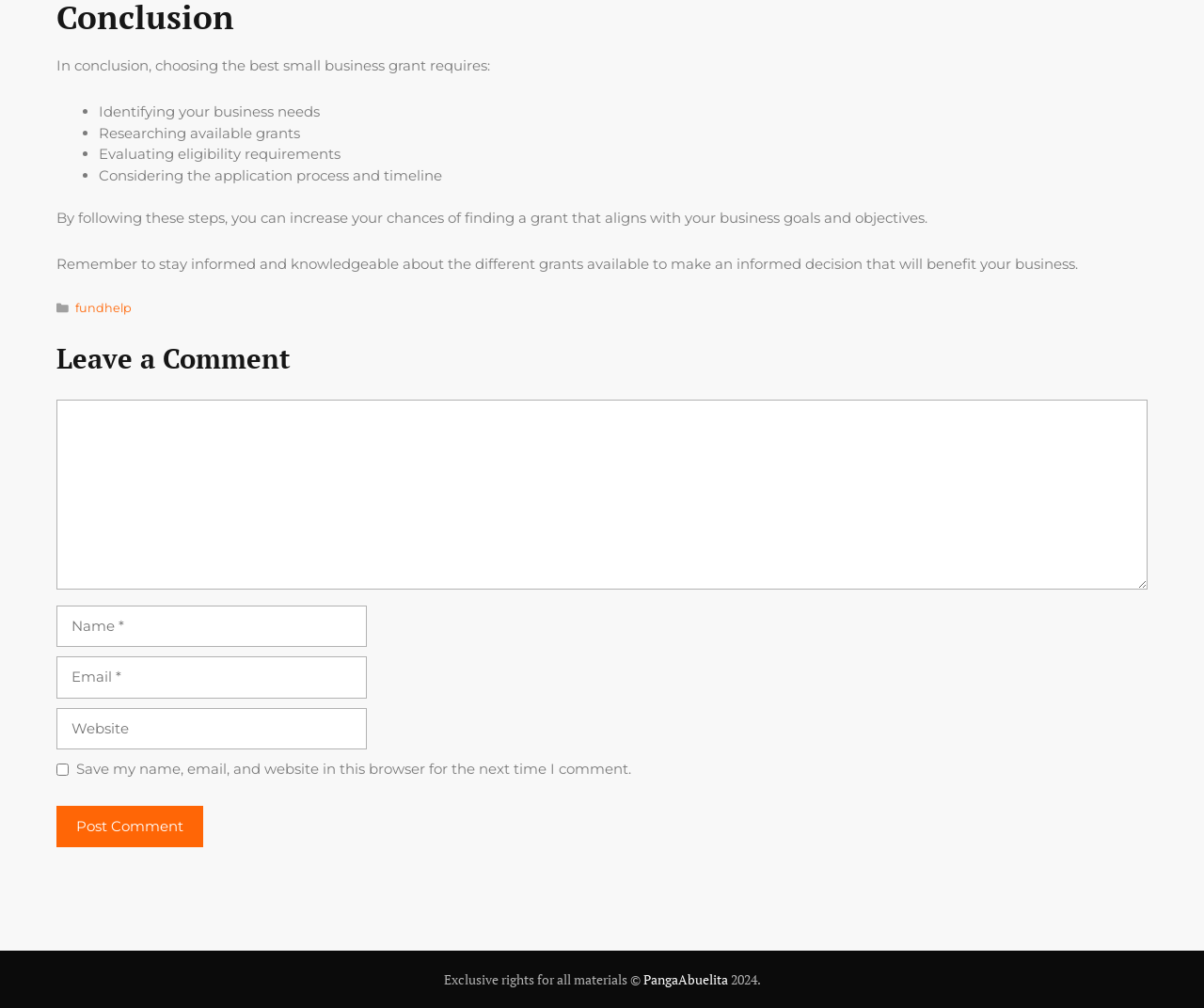What is required to leave a comment?
Ensure your answer is thorough and detailed.

The webpage has a comment section that requires users to fill in their name, email, and comment. These fields are marked as required.